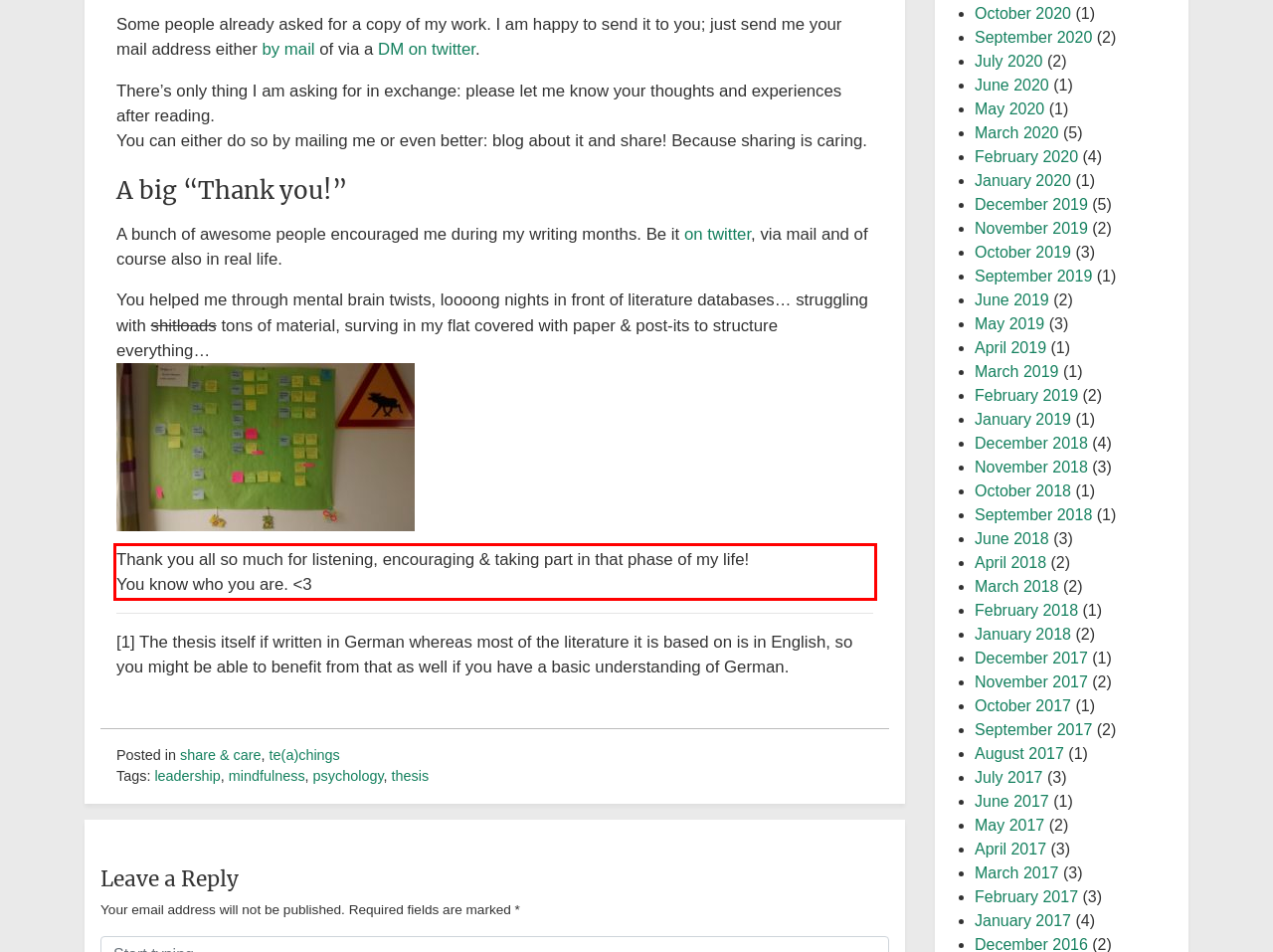You are given a webpage screenshot with a red bounding box around a UI element. Extract and generate the text inside this red bounding box.

Thank you all so much for listening, encouraging & taking part in that phase of my life! You know who you are. <3